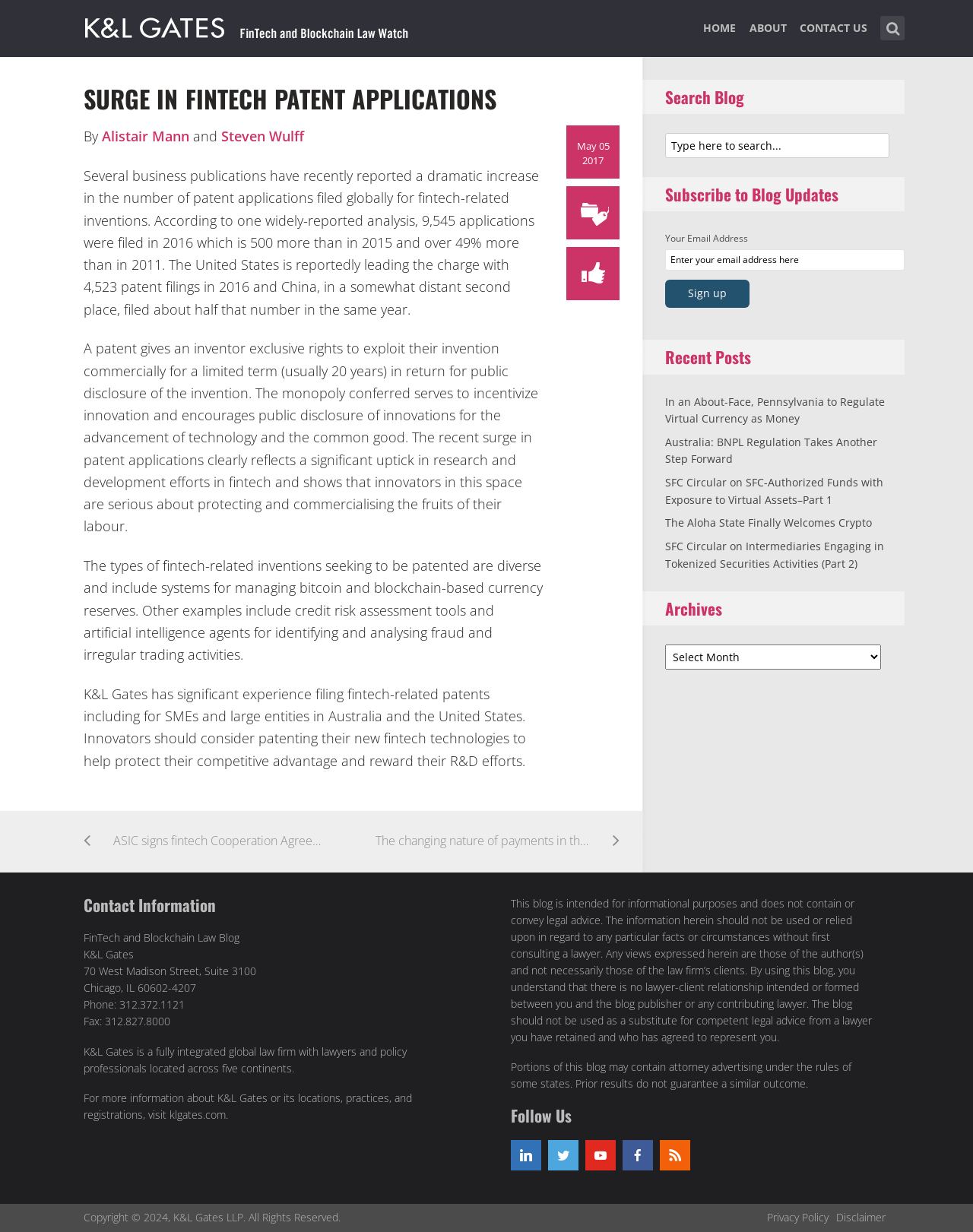What is the purpose of a patent?
Analyze the screenshot and provide a detailed answer to the question.

The purpose of a patent can be understood by reading the paragraph that explains the concept of a patent, stating that 'The monopoly conferred serves to incentivize innovation and encourages public disclosure of innovations for the advancement of technology and the common good.'